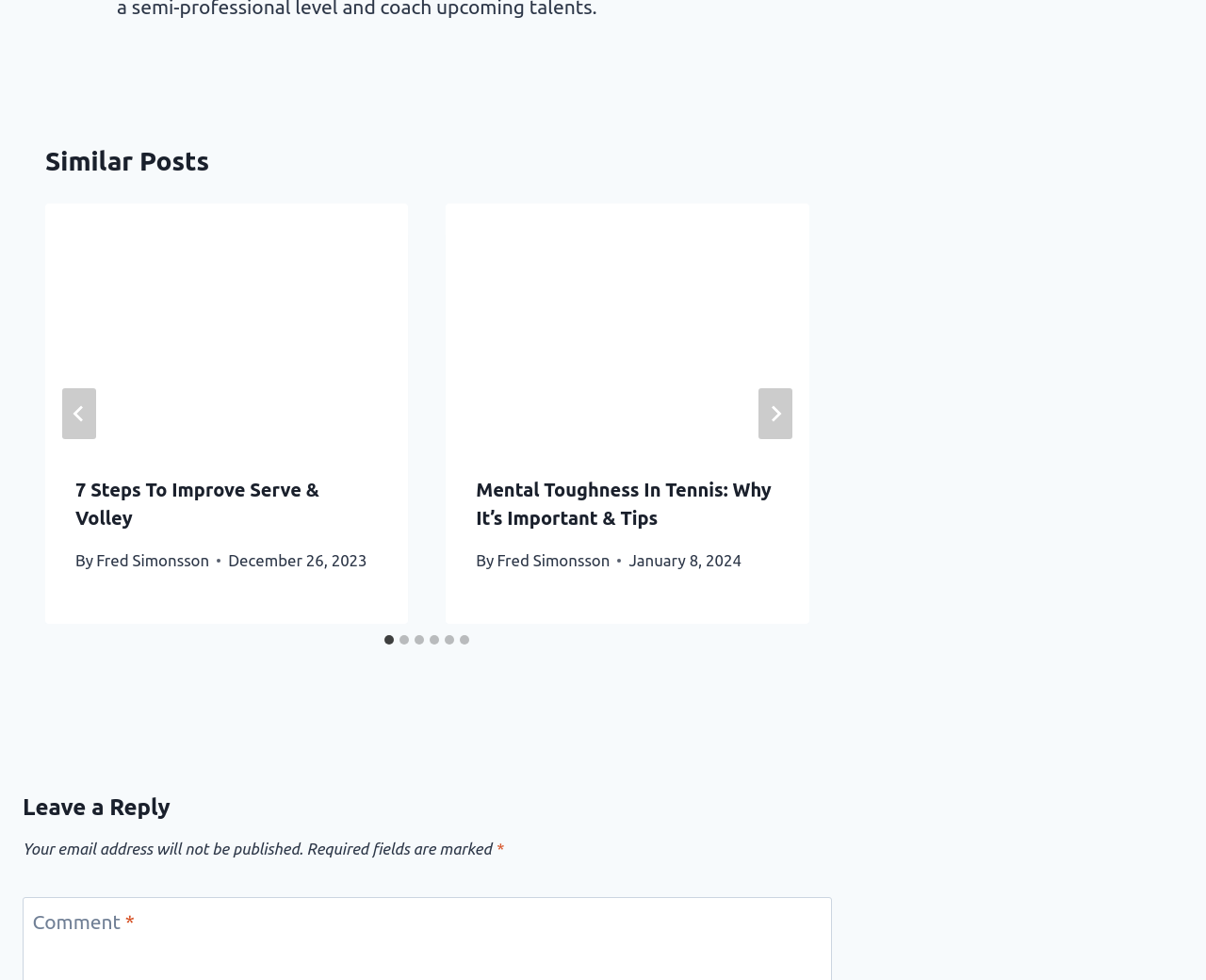Respond to the question with just a single word or phrase: 
What is the author of the second post?

Fred Simonsson